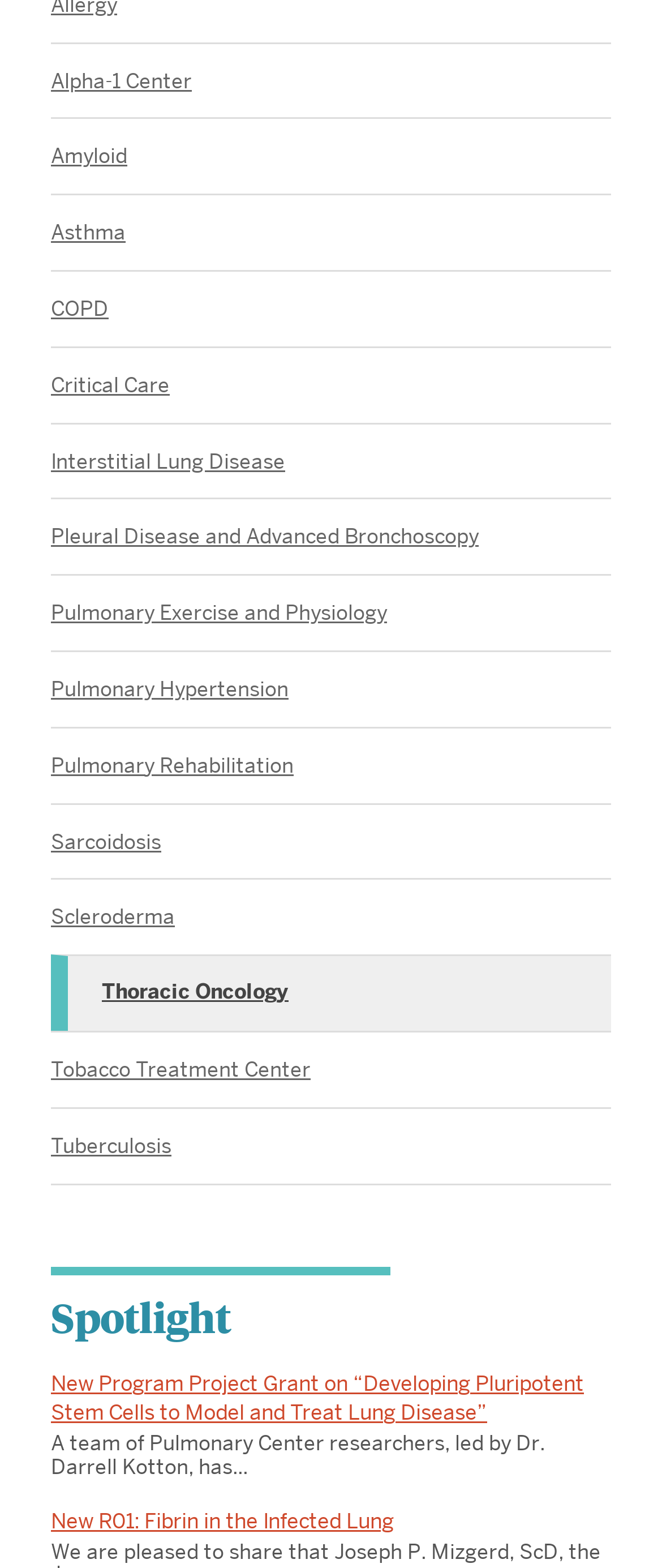Please find the bounding box coordinates of the clickable region needed to complete the following instruction: "Explore the Spotlight section". The bounding box coordinates must consist of four float numbers between 0 and 1, i.e., [left, top, right, bottom].

[0.077, 0.821, 0.349, 0.856]